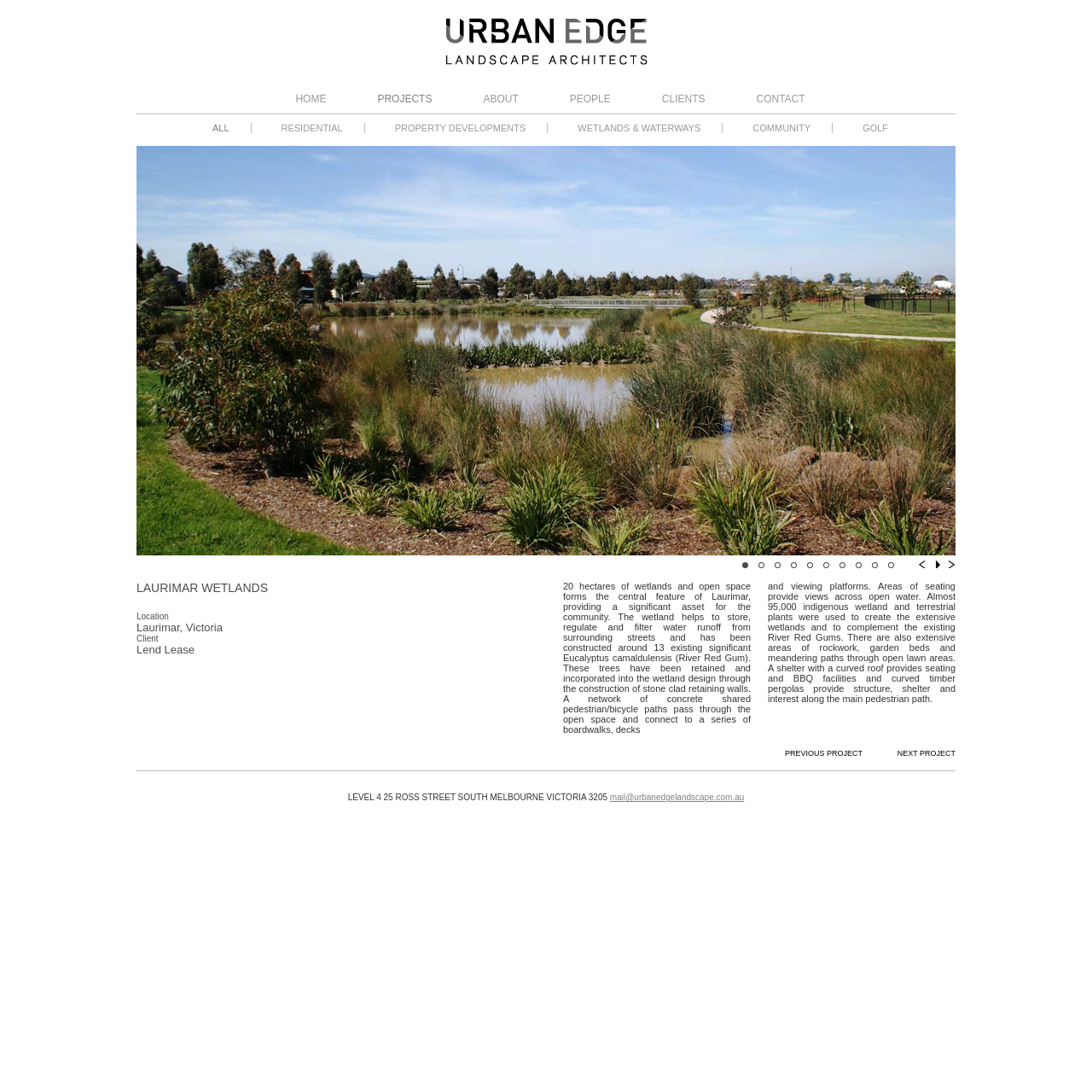What is the email address of Urban Edge Landscape Architects?
Give a detailed and exhaustive answer to the question.

The webpage has a link element at the bottom with the email address 'mail@urbanedgelandscape.com.au', which suggests that it is the email address of Urban Edge Landscape Architects.